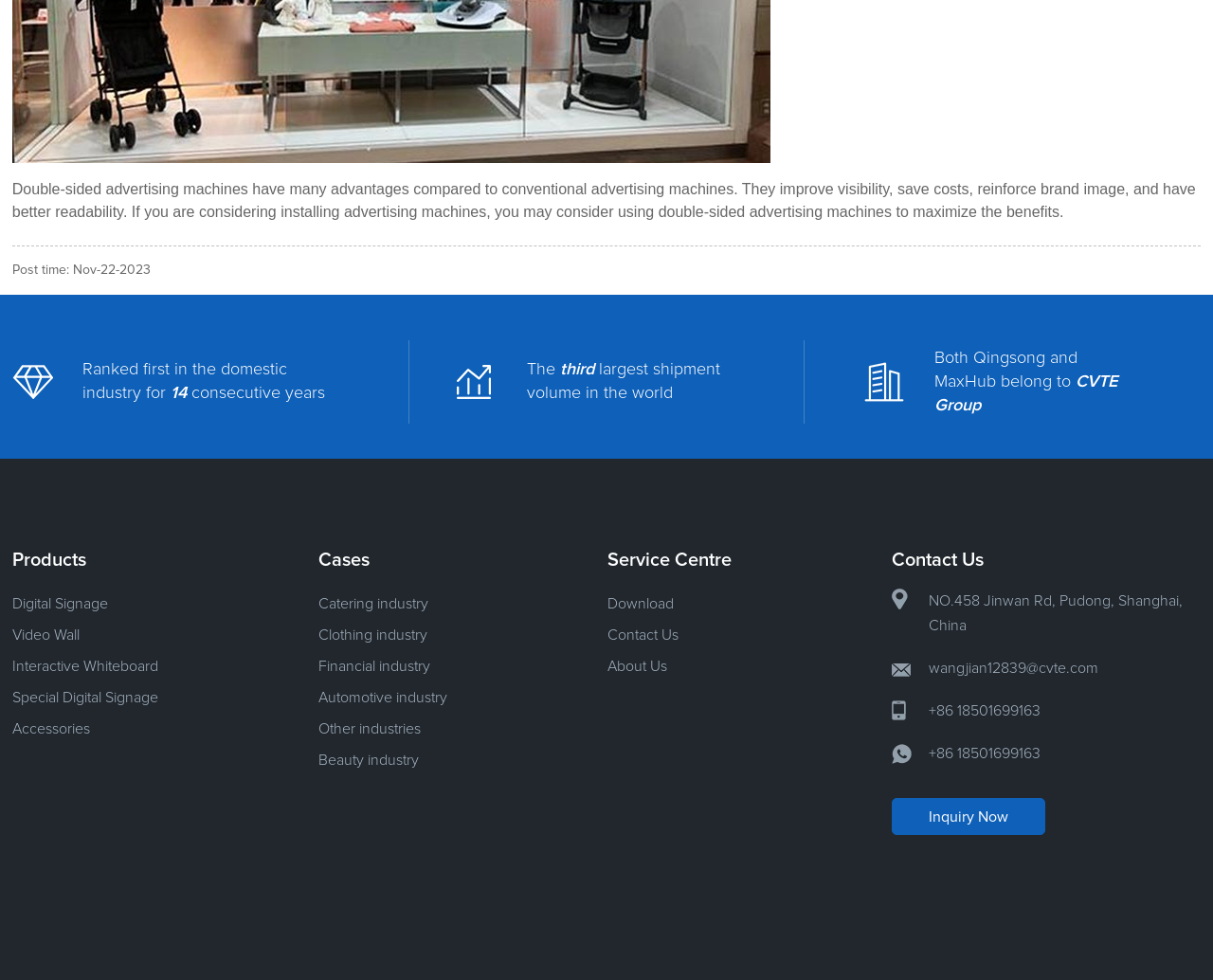Identify the bounding box coordinates for the element you need to click to achieve the following task: "Contact via wangjian12839@cvte.com". Provide the bounding box coordinates as four float numbers between 0 and 1, in the form [left, top, right, bottom].

[0.766, 0.674, 0.905, 0.69]